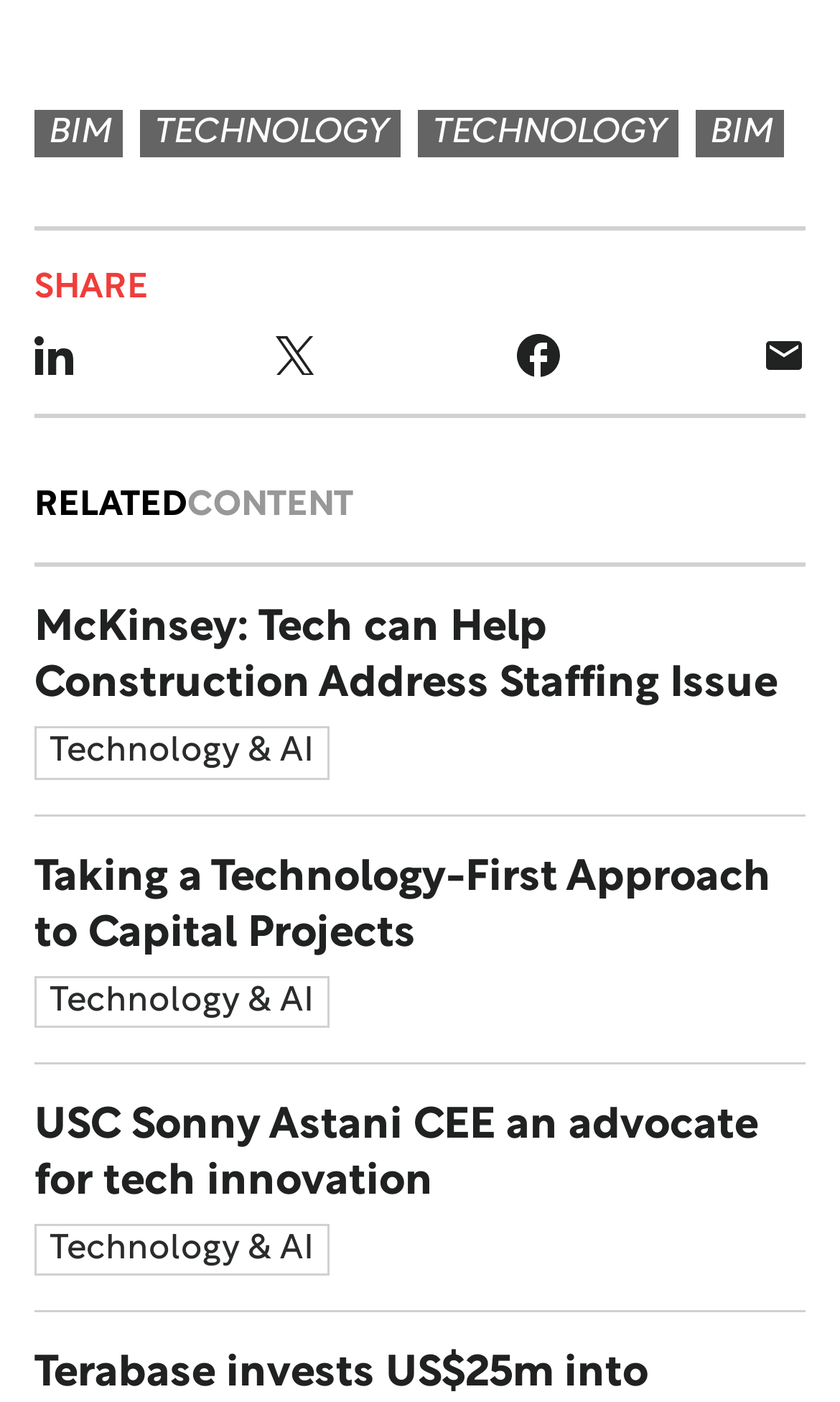Please determine the bounding box coordinates of the element to click on in order to accomplish the following task: "Visit TECHNOLOGY page". Ensure the coordinates are four float numbers ranging from 0 to 1, i.e., [left, top, right, bottom].

[0.167, 0.078, 0.477, 0.112]